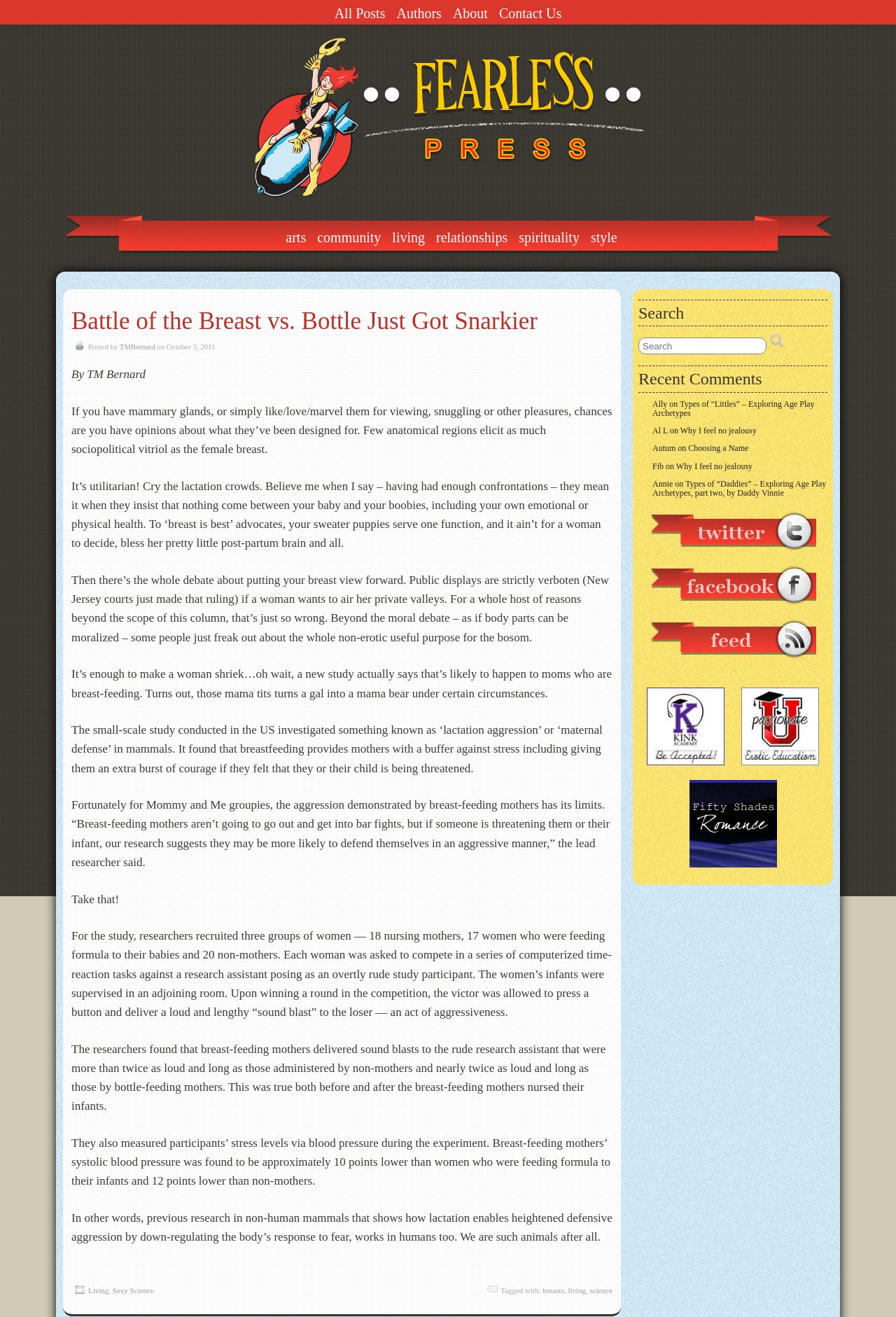What is the name of the author of the article?
Using the visual information from the image, give a one-word or short-phrase answer.

TMBernard